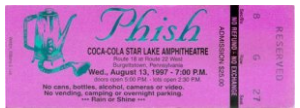What is the name of the venue?
Carefully analyze the image and provide a detailed answer to the question.

The venue name is clearly displayed on the ticket, which is the Coca-Cola Star Lake Amphitheatre, located in Burgettstown, Pennsylvania.